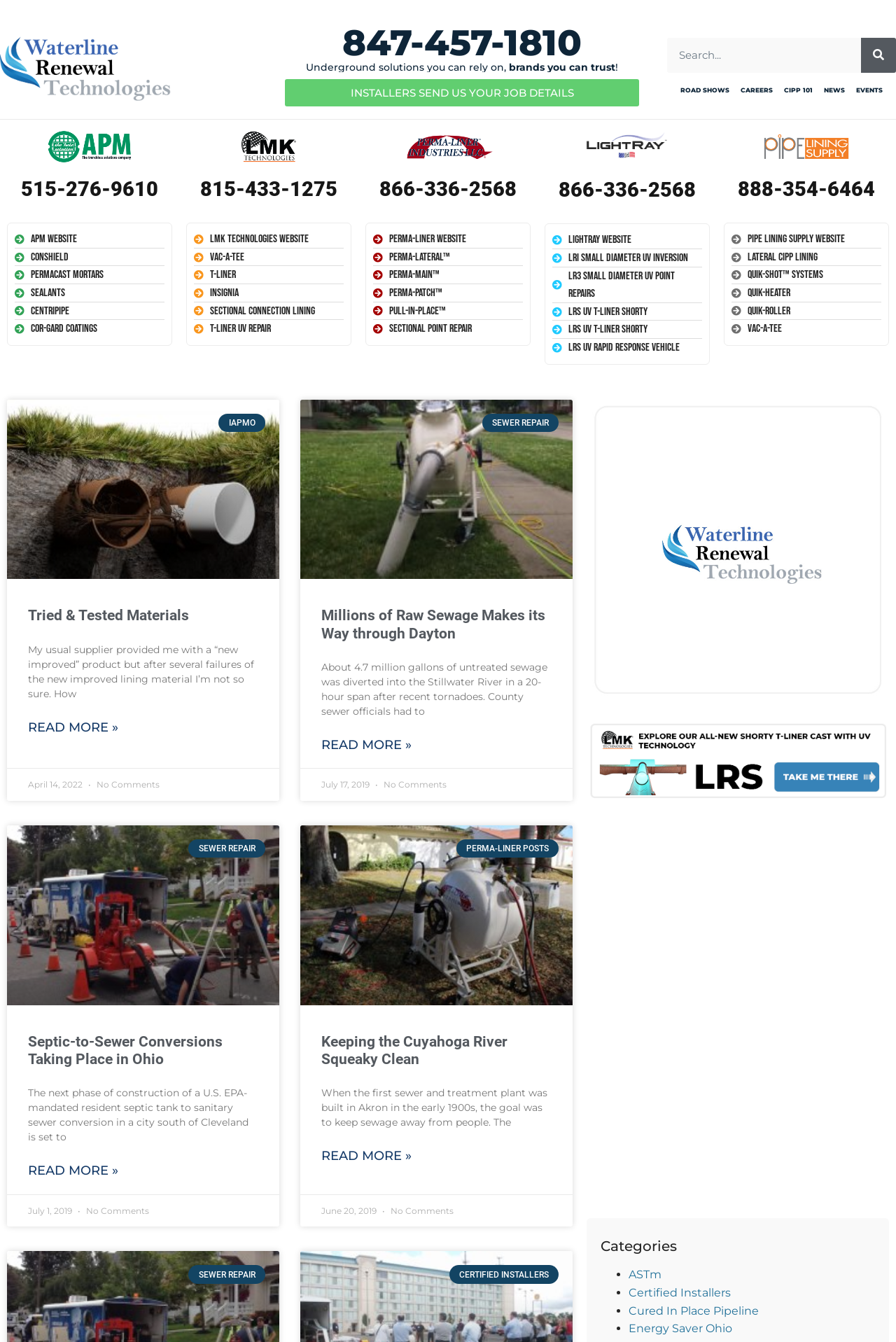Answer the question in a single word or phrase:
What is the brand mentioned in the image on the top left?

Waterline Renewal Technologies